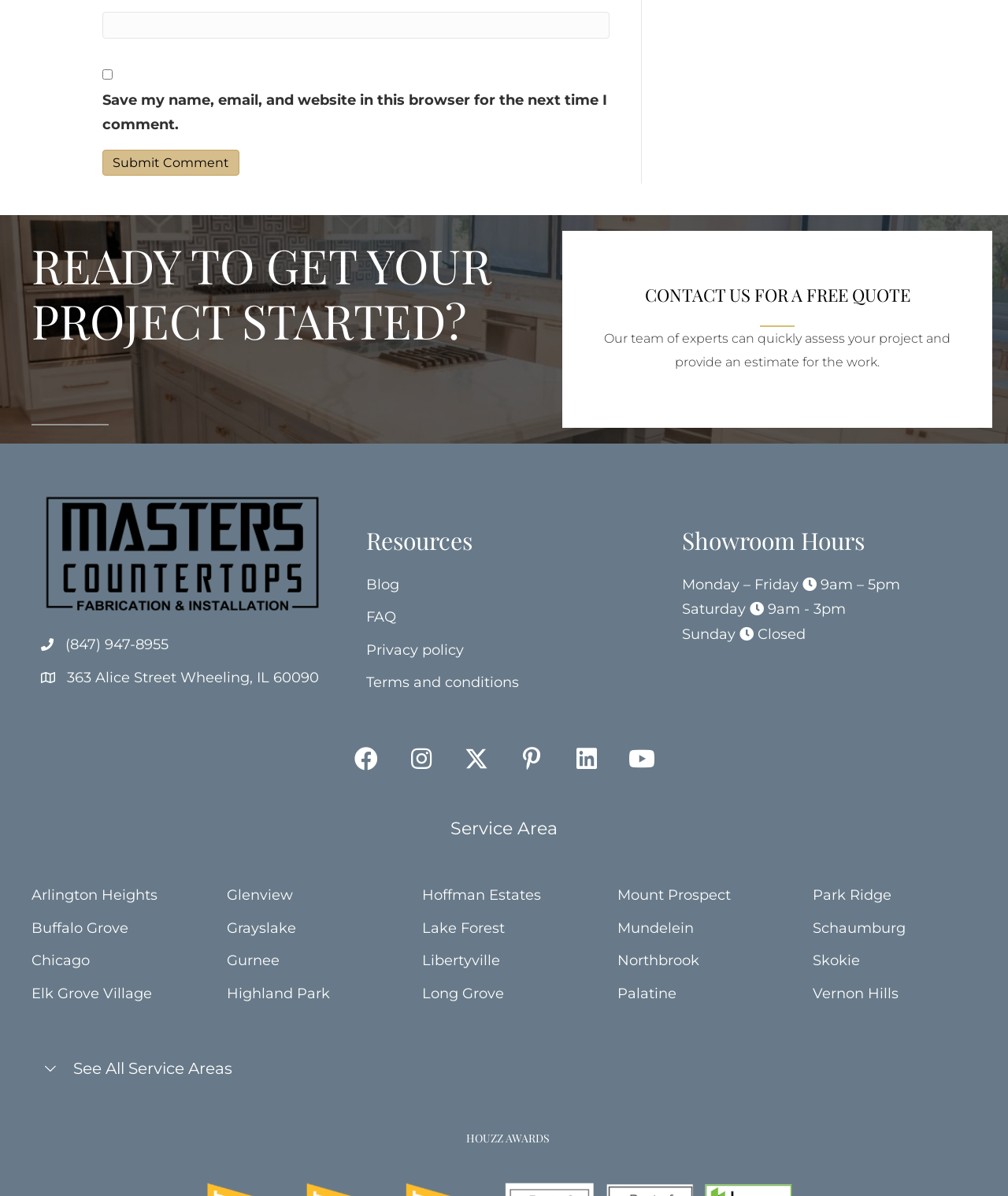Identify the bounding box coordinates for the element that needs to be clicked to fulfill this instruction: "View the service area". Provide the coordinates in the format of four float numbers between 0 and 1: [left, top, right, bottom].

[0.447, 0.683, 0.553, 0.701]